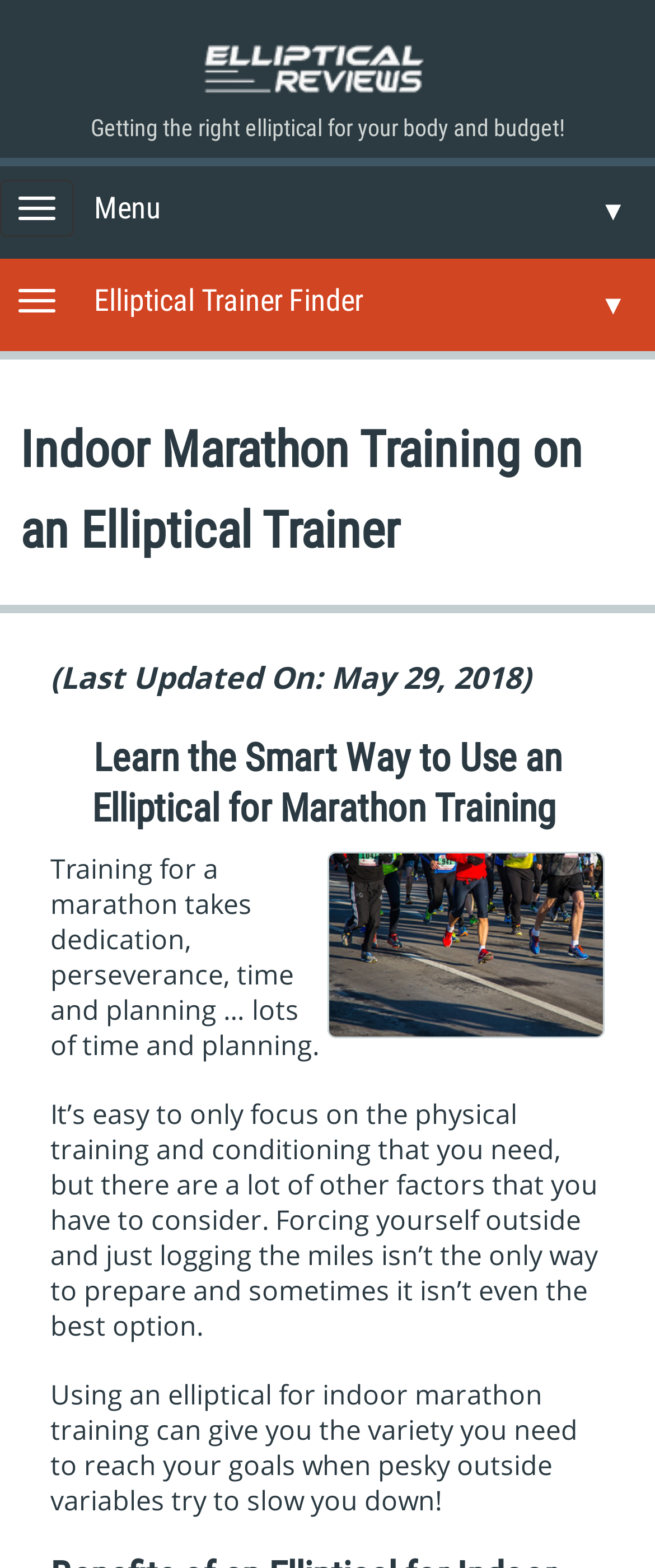Identify and provide the text of the main header on the webpage.

Indoor Marathon Training on an Elliptical Trainer